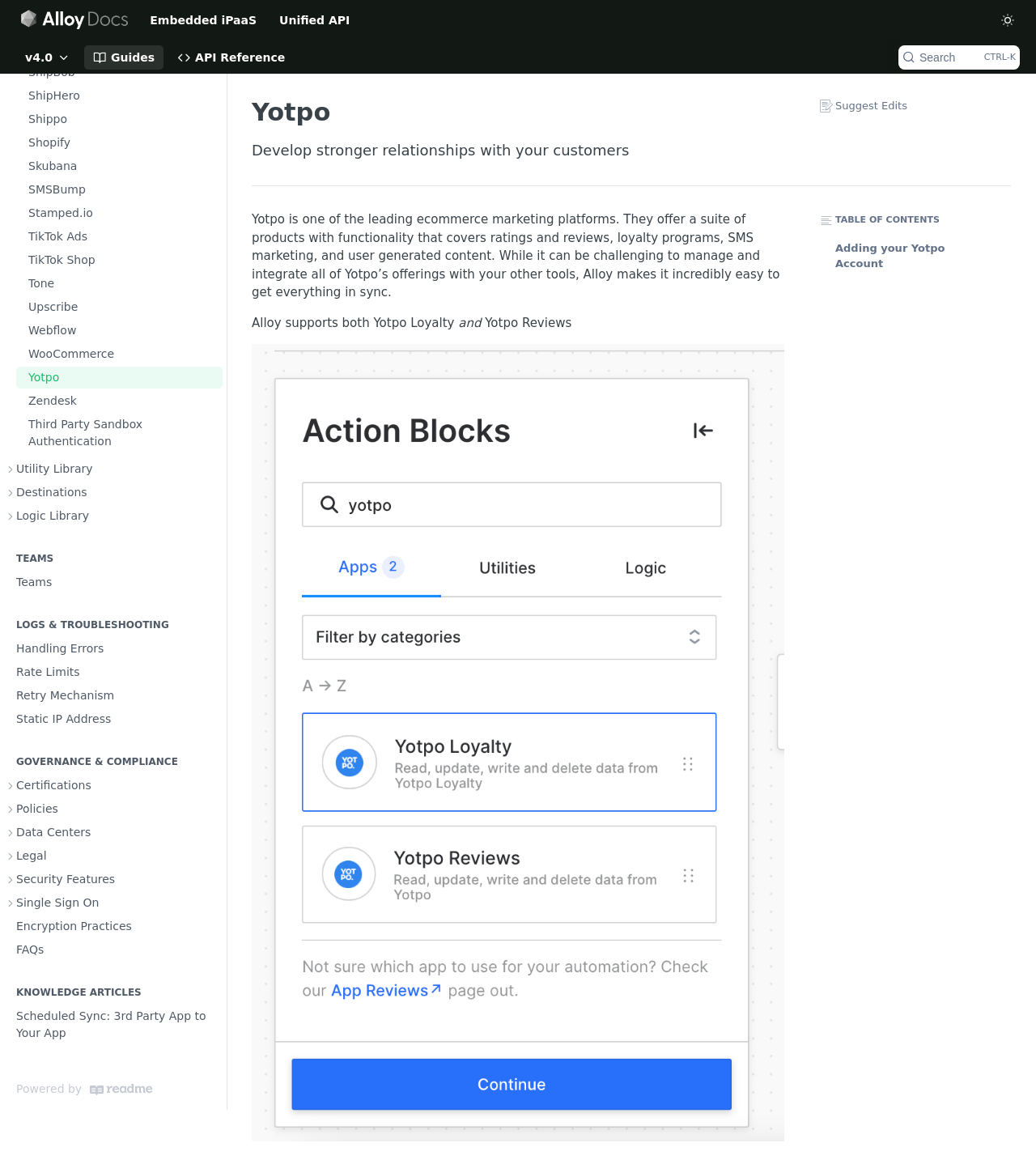Extract the bounding box coordinates of the UI element described by: "parent_node: Powered by aria-label="ReadMe"". The coordinates should include four float numbers ranging from 0 to 1, e.g., [left, top, right, bottom].

[0.086, 0.871, 0.147, 0.88]